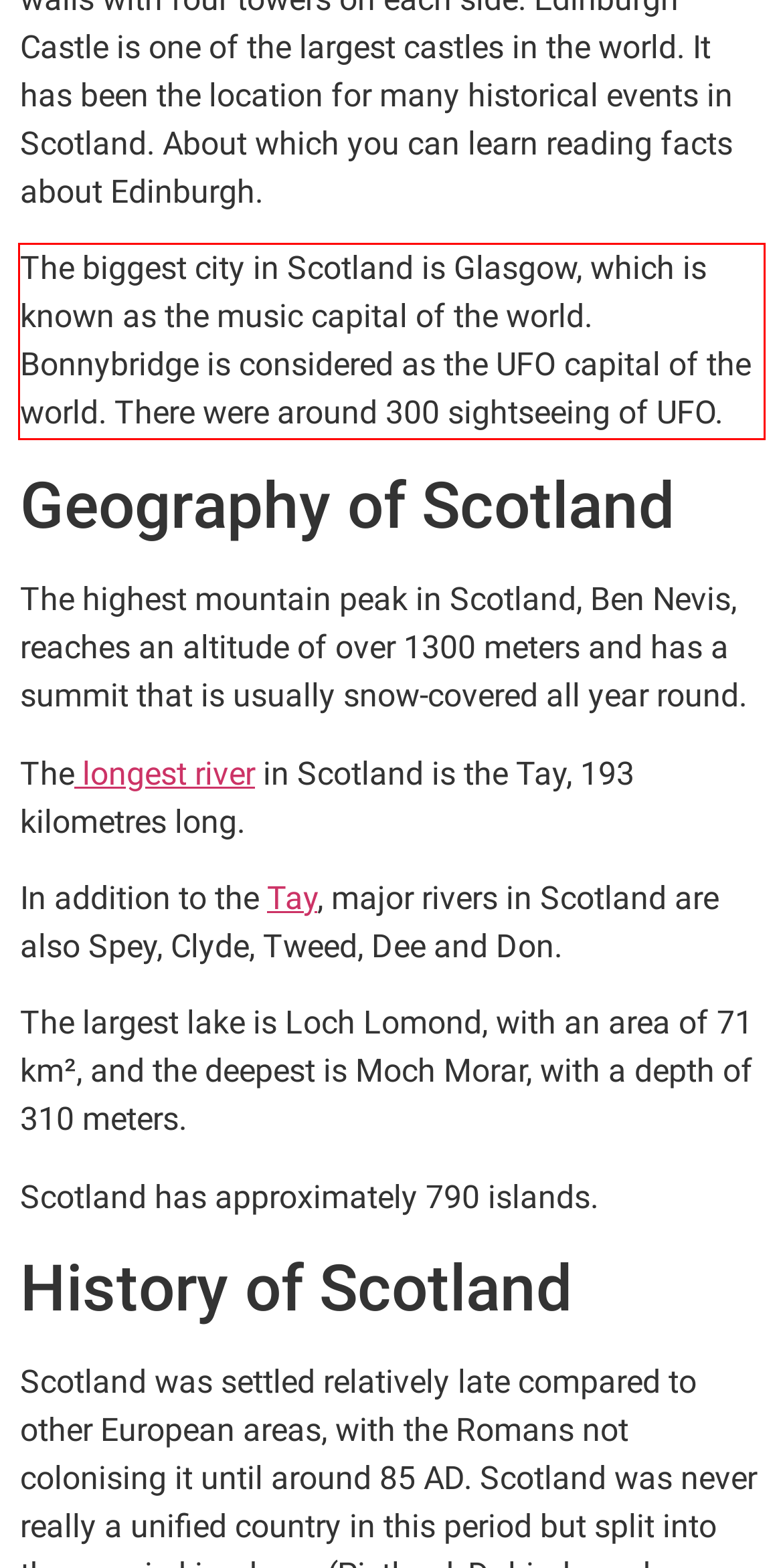You have a screenshot of a webpage with a UI element highlighted by a red bounding box. Use OCR to obtain the text within this highlighted area.

The biggest city in Scotland is Glasgow, which is known as the music capital of the world. Bonnybridge is considered as the UFO capital of the world. There were around 300 sightseeing of UFO.